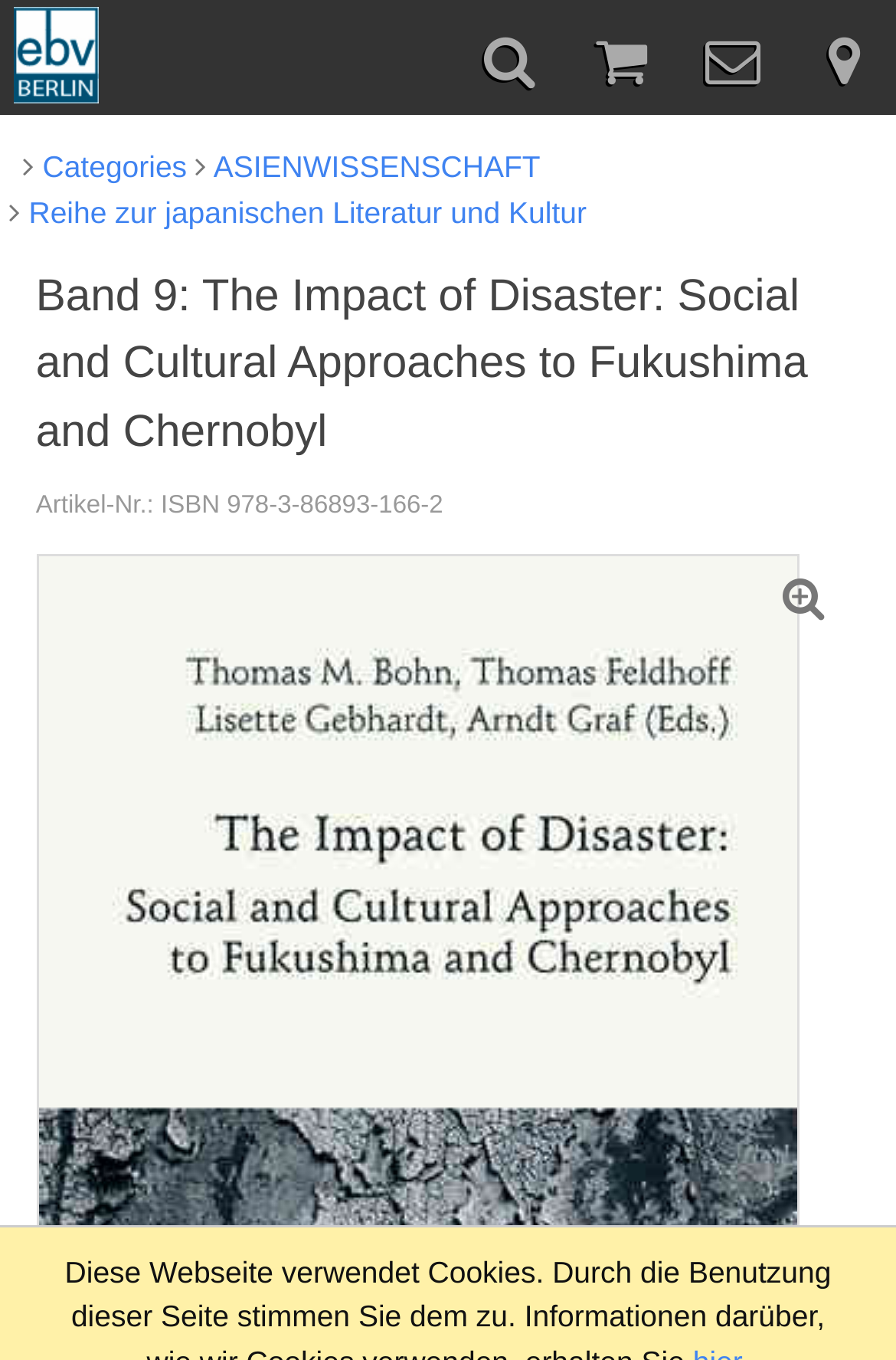Using the elements shown in the image, answer the question comprehensively: What is the category of the book?

The category of the book can be found by looking at the top-middle section of the webpage, where the categories are displayed, and the 'ASIENWISSENSCHAFT' link is shown.